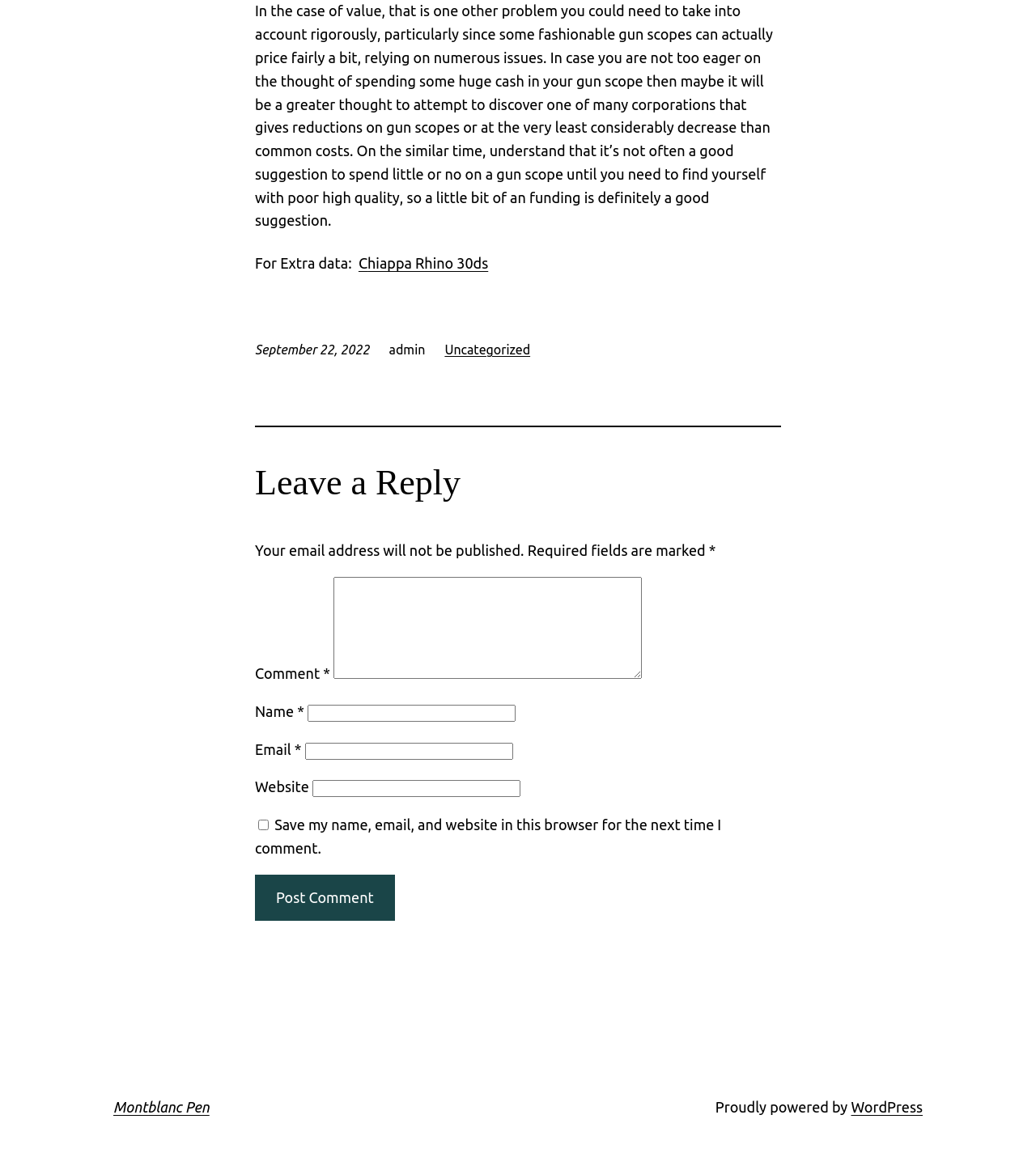Provide the bounding box coordinates of the HTML element this sentence describes: "parent_node: Email * aria-describedby="email-notes" name="email"". The bounding box coordinates consist of four float numbers between 0 and 1, i.e., [left, top, right, bottom].

[0.294, 0.635, 0.495, 0.649]